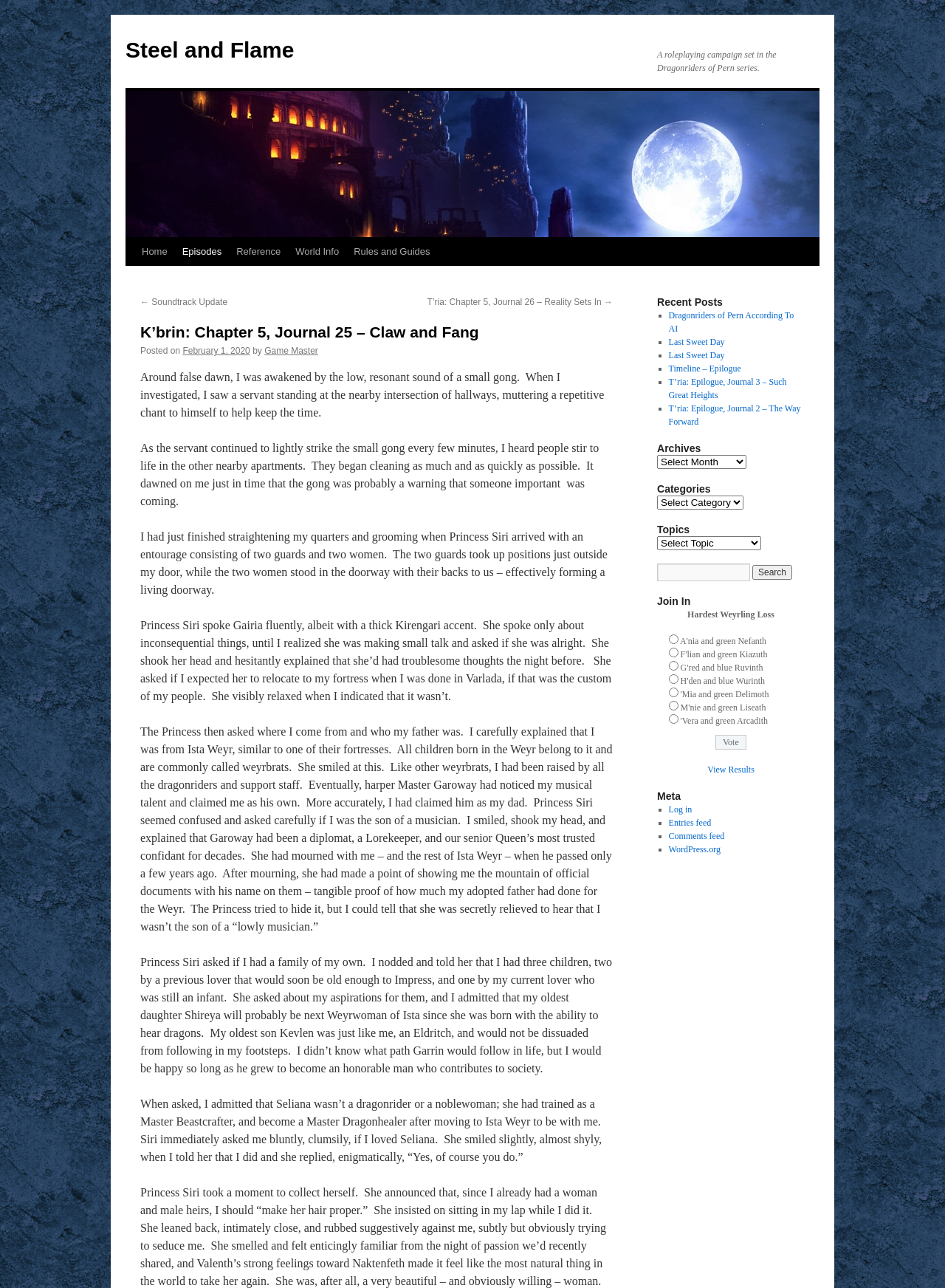Please determine the bounding box coordinates of the area that needs to be clicked to complete this task: 'Log in to the website'. The coordinates must be four float numbers between 0 and 1, formatted as [left, top, right, bottom].

[0.707, 0.624, 0.732, 0.632]